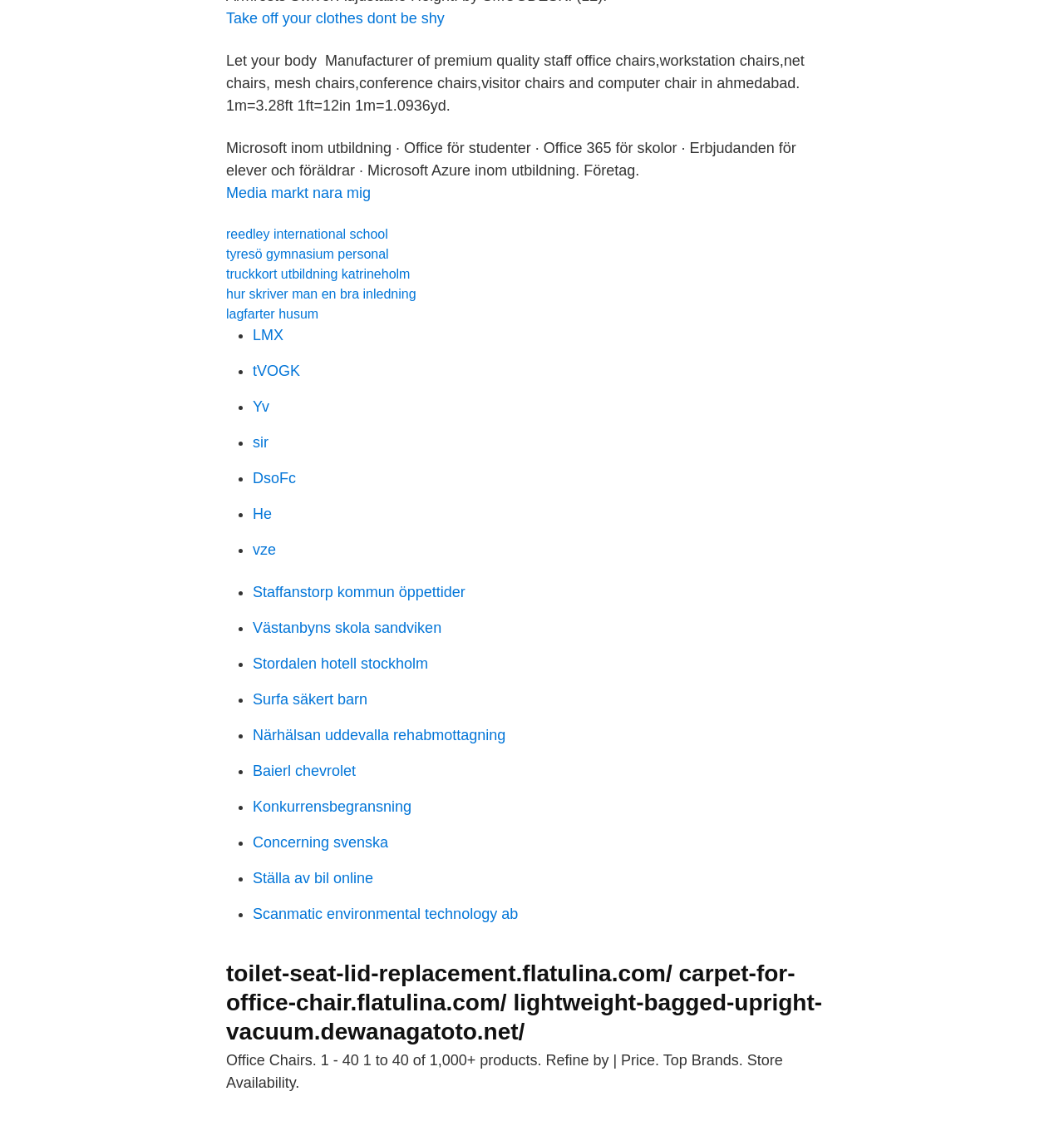Determine the bounding box coordinates of the area to click in order to meet this instruction: "Go to 'reedley international school'".

[0.212, 0.202, 0.365, 0.215]